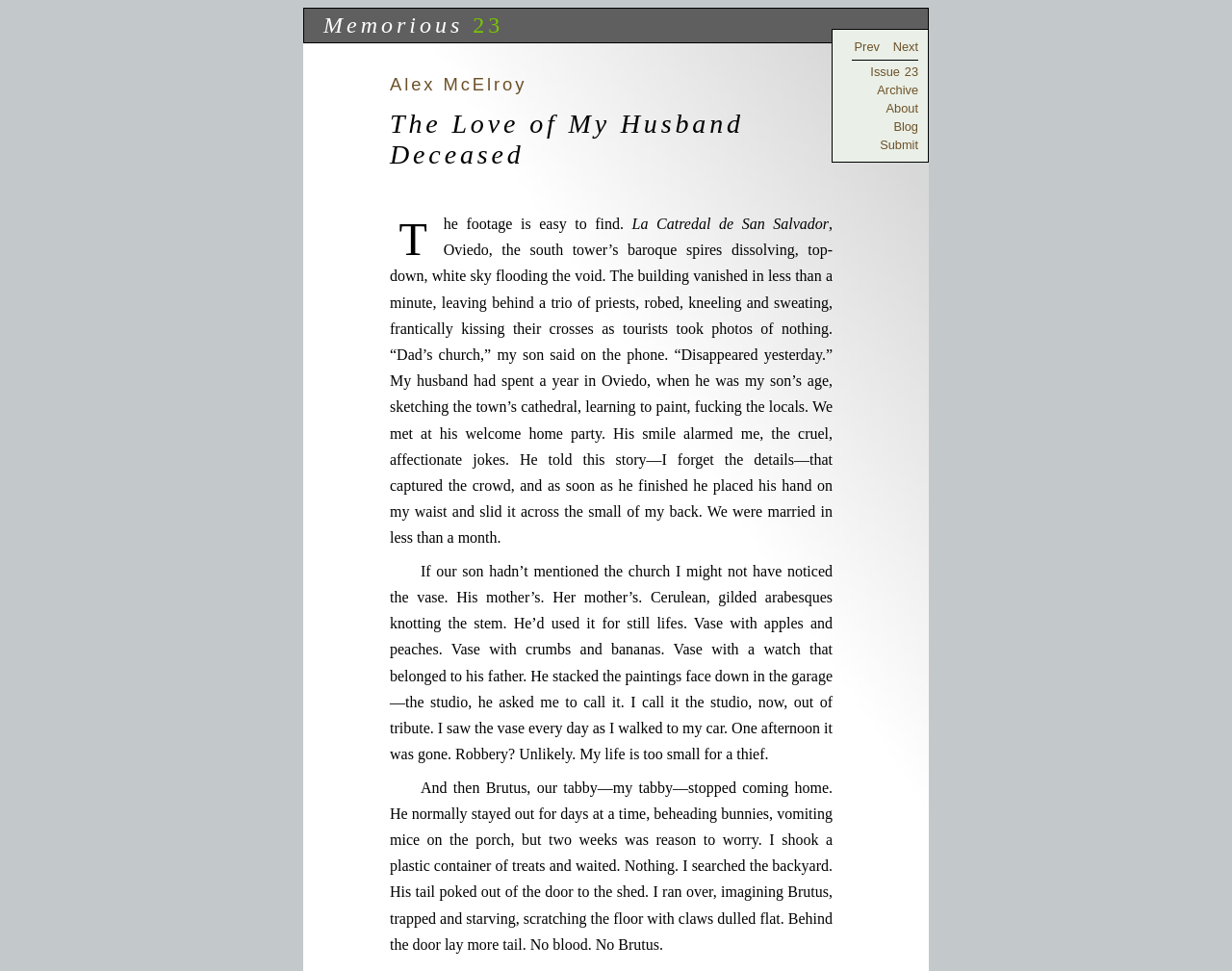Identify and provide the bounding box coordinates of the UI element described: "Alex McElroy". The coordinates should be formatted as [left, top, right, bottom], with each number being a float between 0 and 1.

[0.316, 0.076, 0.428, 0.097]